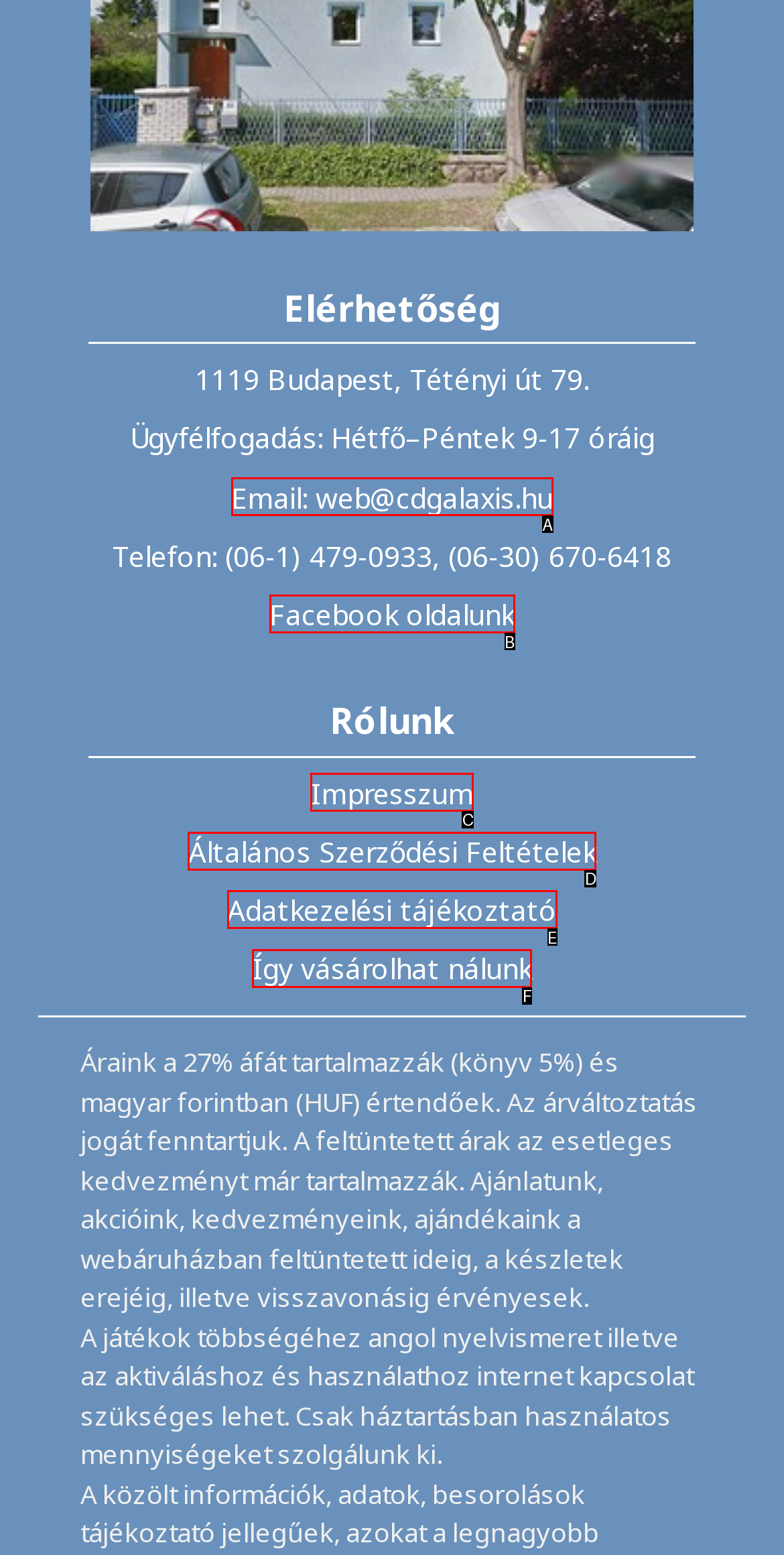Which HTML element fits the description: Impresszum? Respond with the letter of the appropriate option directly.

C